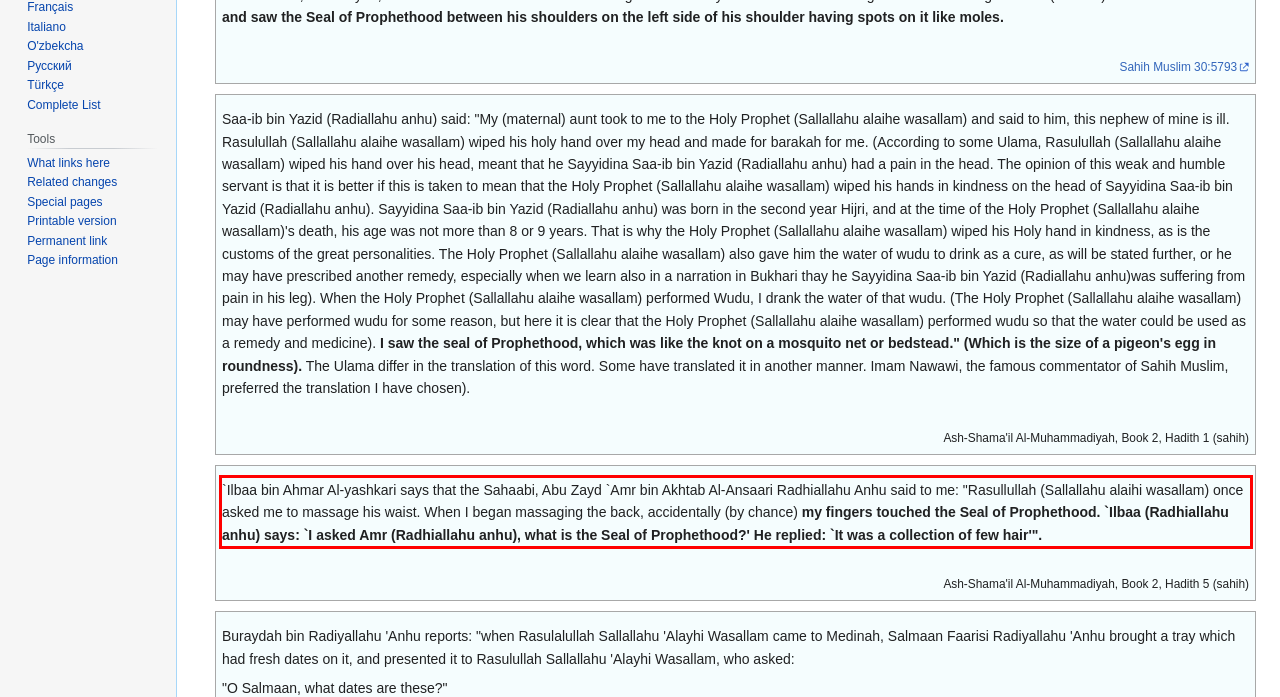Identify and extract the text within the red rectangle in the screenshot of the webpage.

`Ilbaa bin Ahmar Al-yashkari says that the Sahaabi, Abu Zayd `Amr bin Akhtab Al-Ansaari Radhiallahu Anhu said to me: "Rasullullah (Sallallahu alaihi wasallam) once asked me to massage his waist. When I began massaging the back, accidentally (by chance) my fingers touched the Seal of Prophethood. `Ilbaa (Radhiallahu anhu) says: `I asked Amr (Radhiallahu anhu), what is the Seal of Prophethood?' He replied: `It was a collection of few hair'".